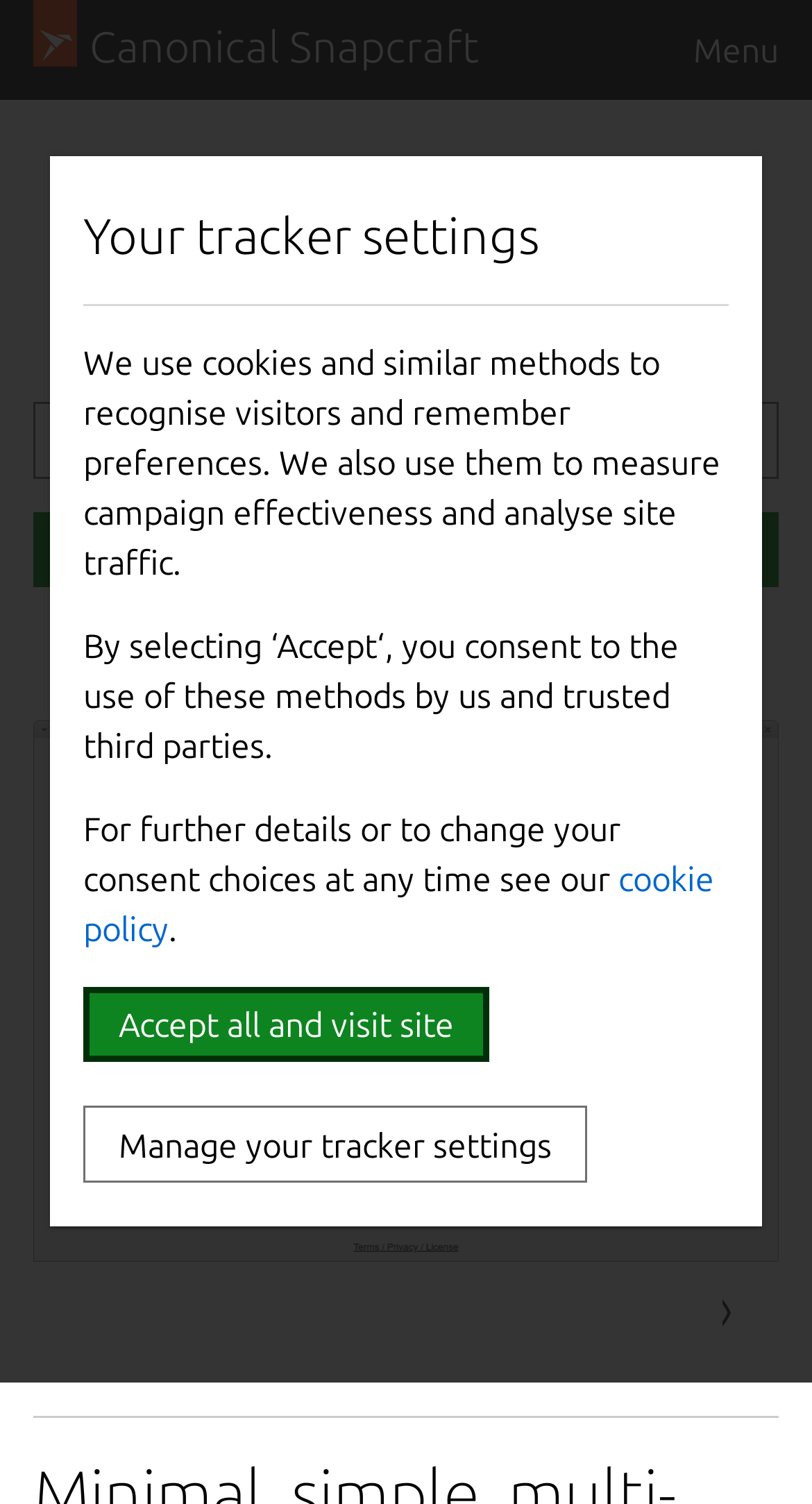Please determine the bounding box coordinates of the element's region to click for the following instruction: "View previous versions".

[0.692, 0.839, 0.821, 0.908]